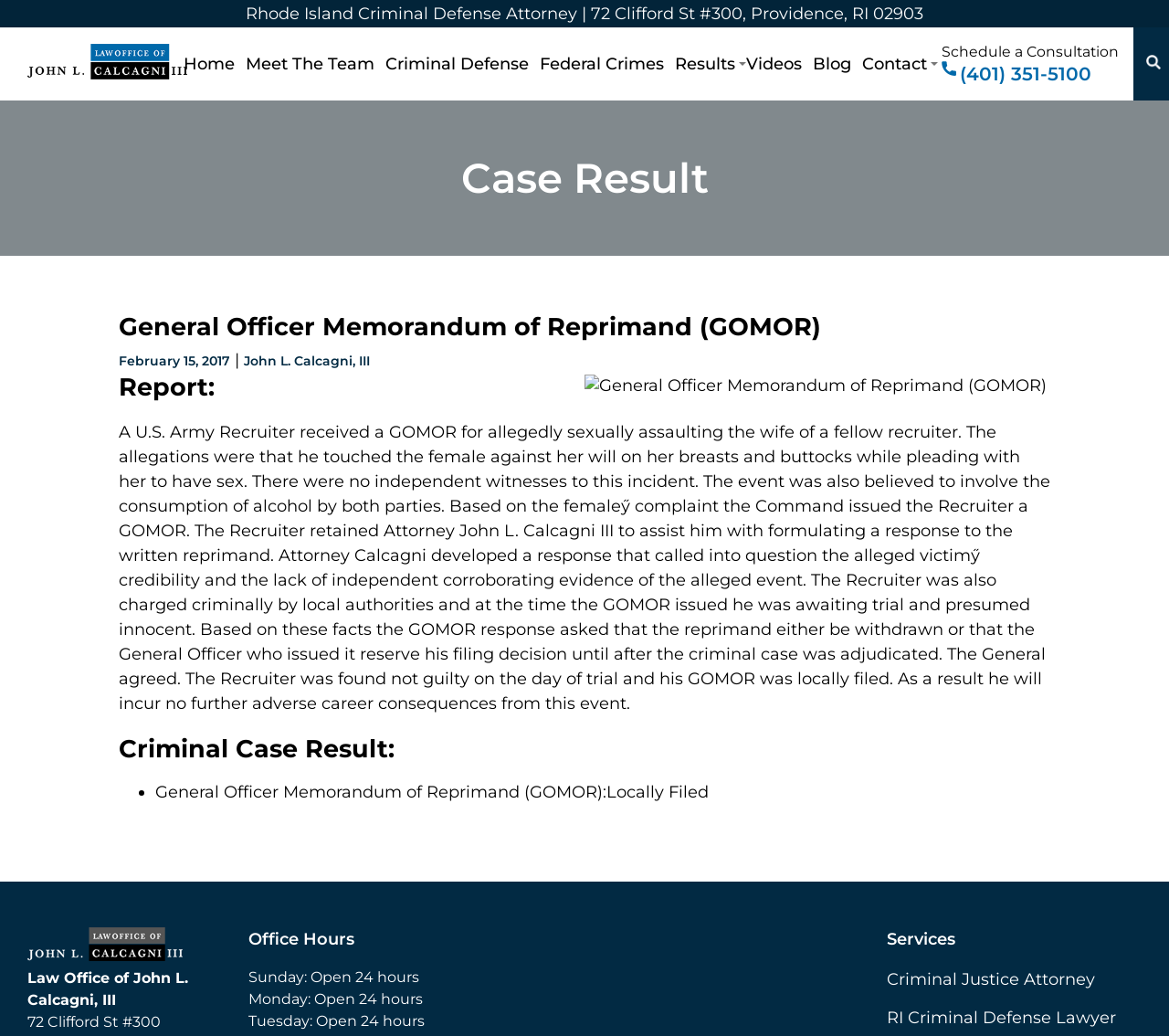Identify and provide the title of the webpage.

General Officer Memorandum of Reprimand (GOMOR)